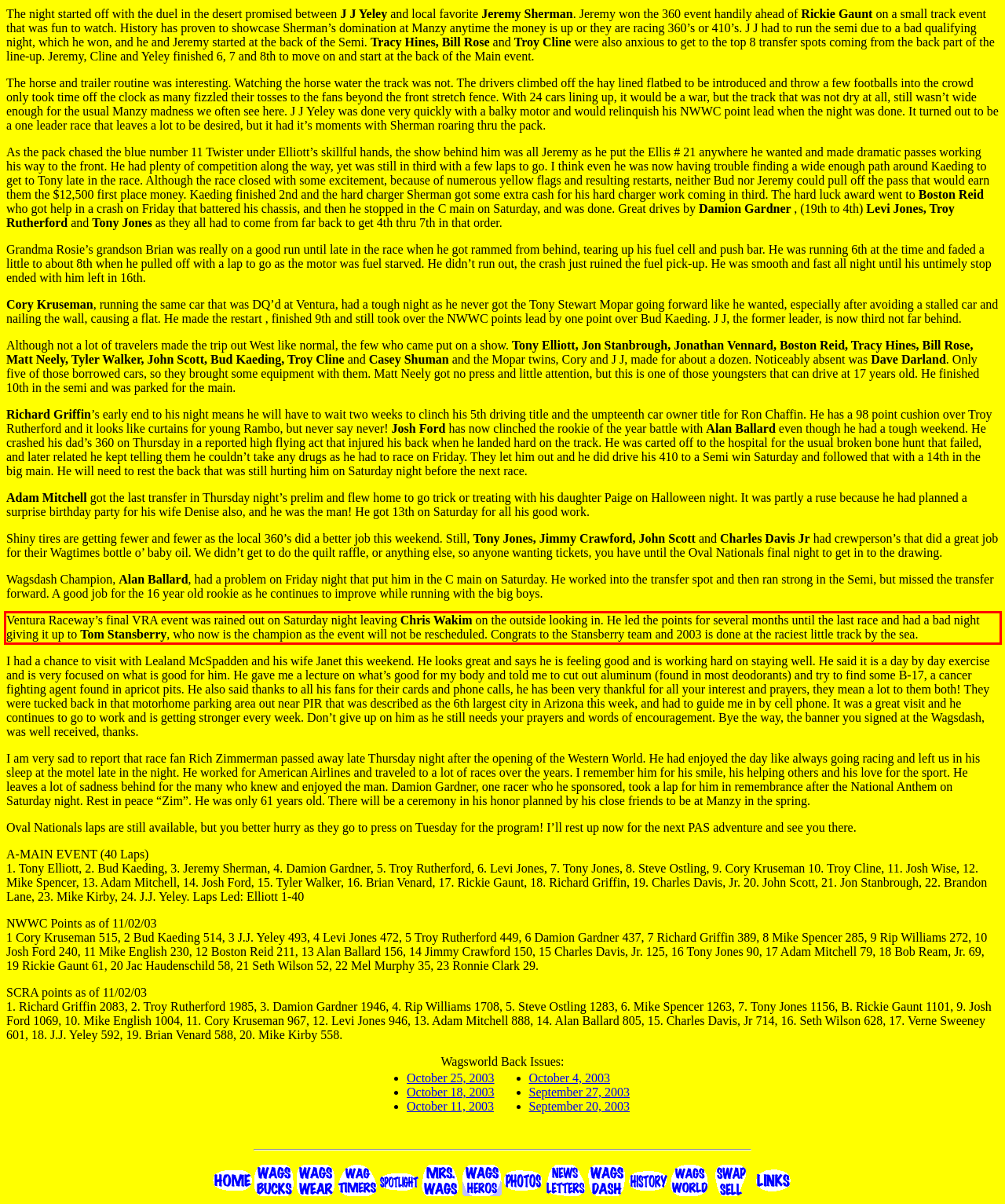Examine the webpage screenshot, find the red bounding box, and extract the text content within this marked area.

Ventura Raceway’s final VRA event was rained out on Saturday night leaving Chris Wakim on the outside looking in. He led the points for several months until the last race and had a bad night giving it up to Tom Stansberry, who now is the champion as the event will not be rescheduled. Congrats to the Stansberry team and 2003 is done at the raciest little track by the sea.